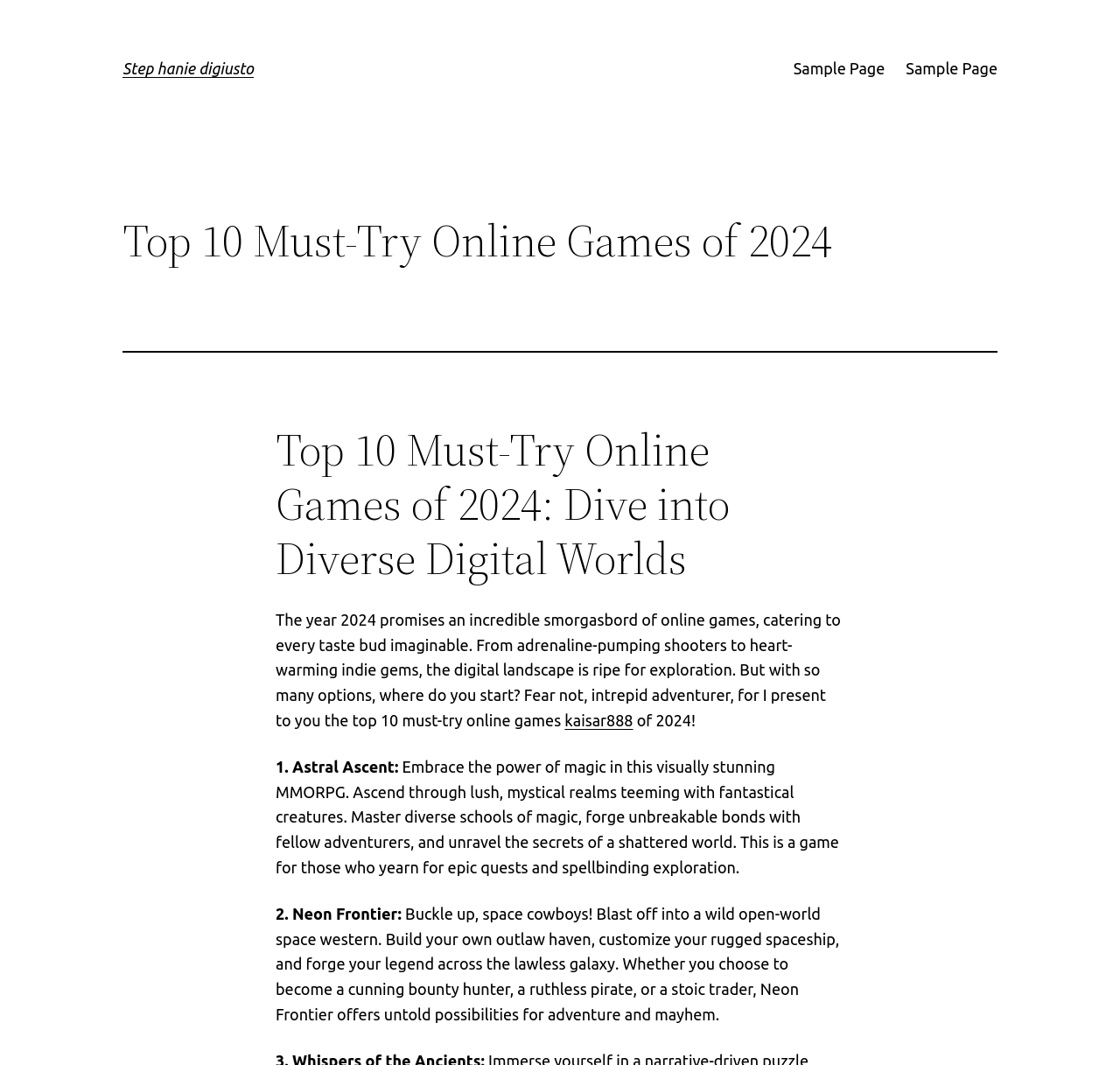Based on the element description, predict the bounding box coordinates (top-left x, top-left y, bottom-right x, bottom-right y) for the UI element in the screenshot: Step hanie digiusto

[0.109, 0.056, 0.227, 0.072]